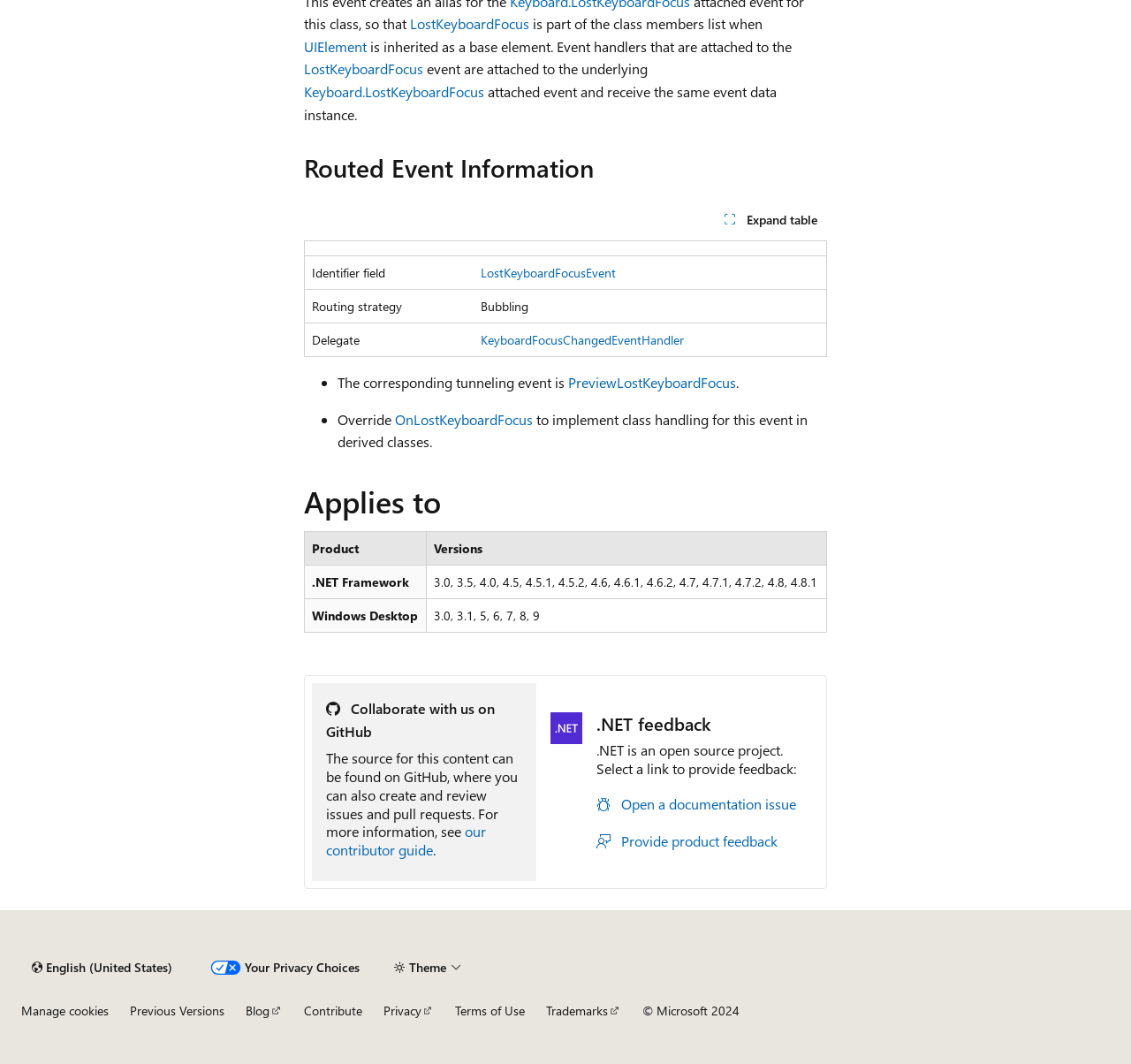Identify the bounding box coordinates of the area that should be clicked in order to complete the given instruction: "Click the 'PreviewLostKeyboardFocus' link". The bounding box coordinates should be four float numbers between 0 and 1, i.e., [left, top, right, bottom].

[0.502, 0.351, 0.651, 0.368]